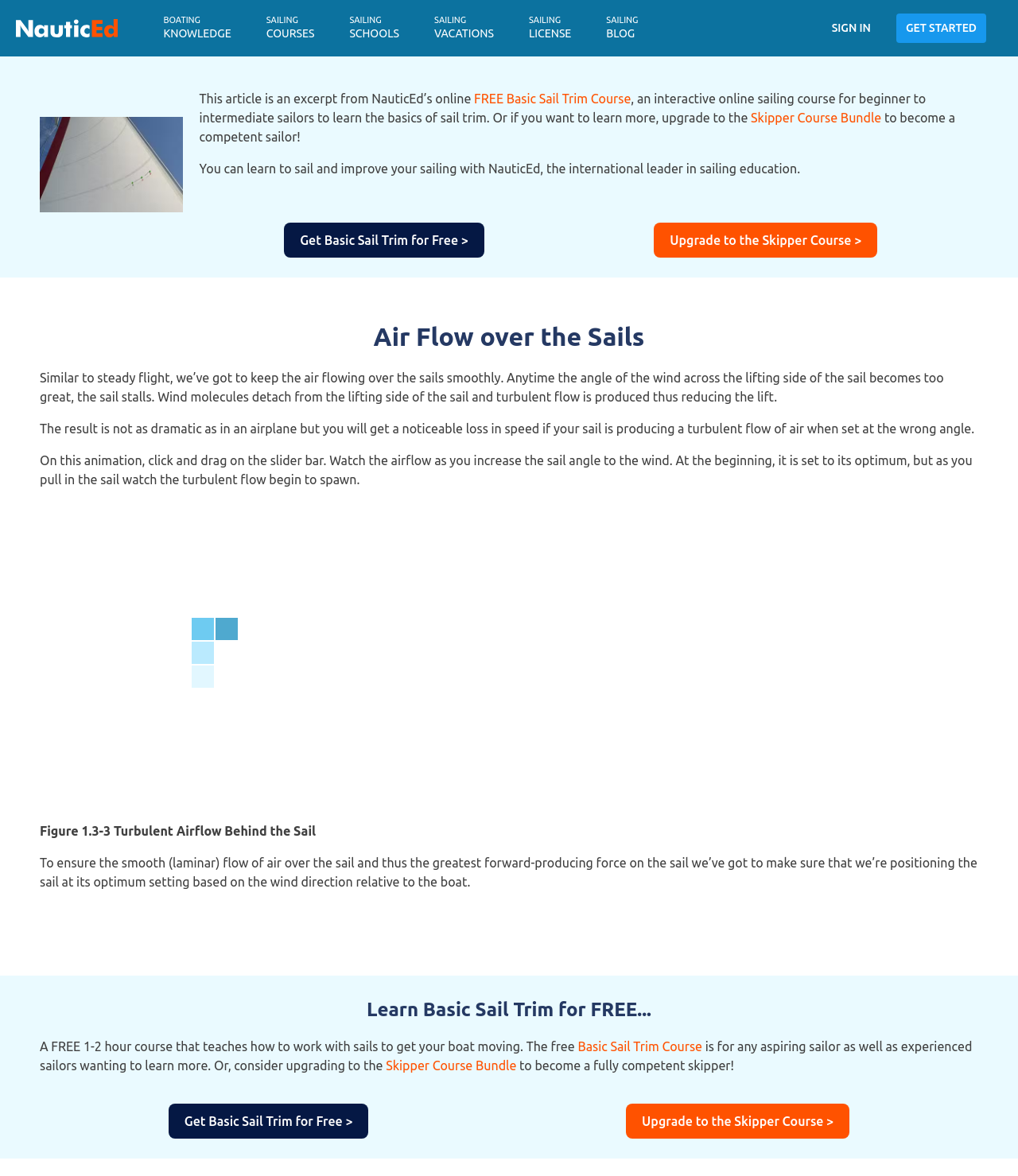Please specify the bounding box coordinates of the clickable section necessary to execute the following command: "Click on the 'BOATING KNOWLEDGE' link".

[0.155, 0.01, 0.24, 0.038]